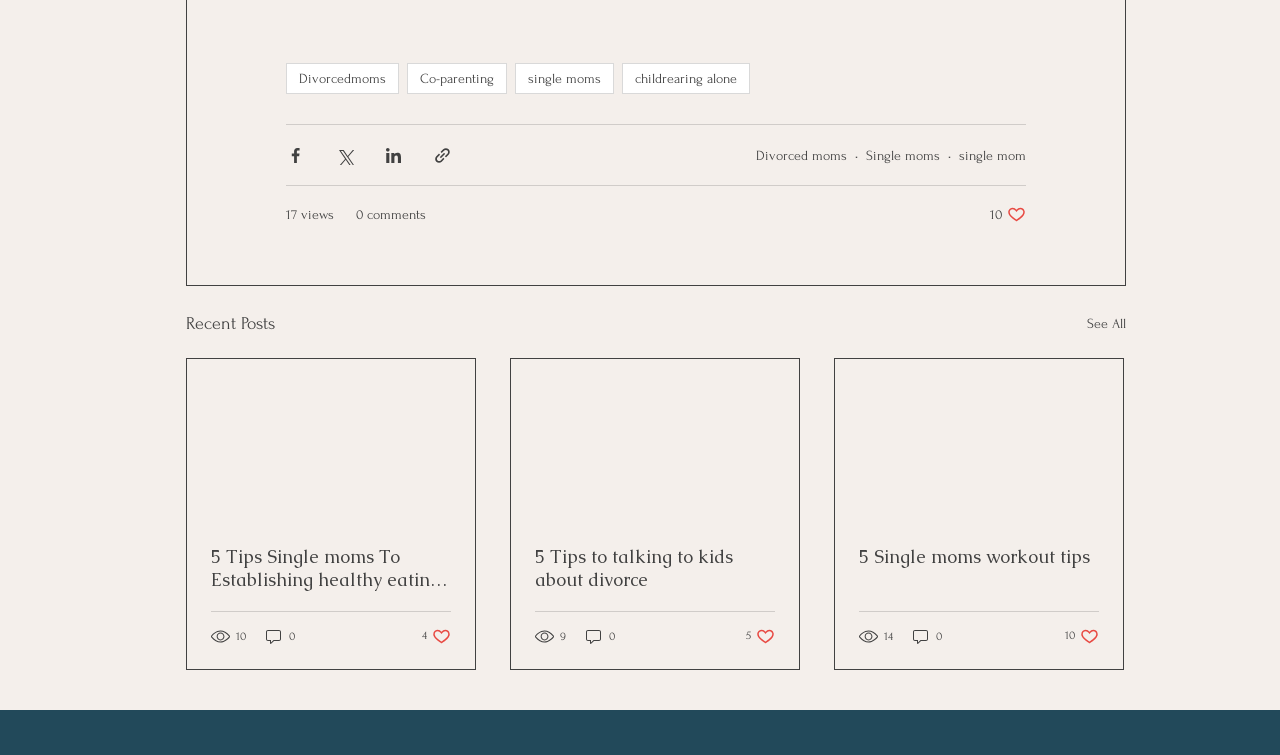Please determine the bounding box coordinates of the element to click on in order to accomplish the following task: "Share via Facebook". Ensure the coordinates are four float numbers ranging from 0 to 1, i.e., [left, top, right, bottom].

[0.223, 0.193, 0.238, 0.218]